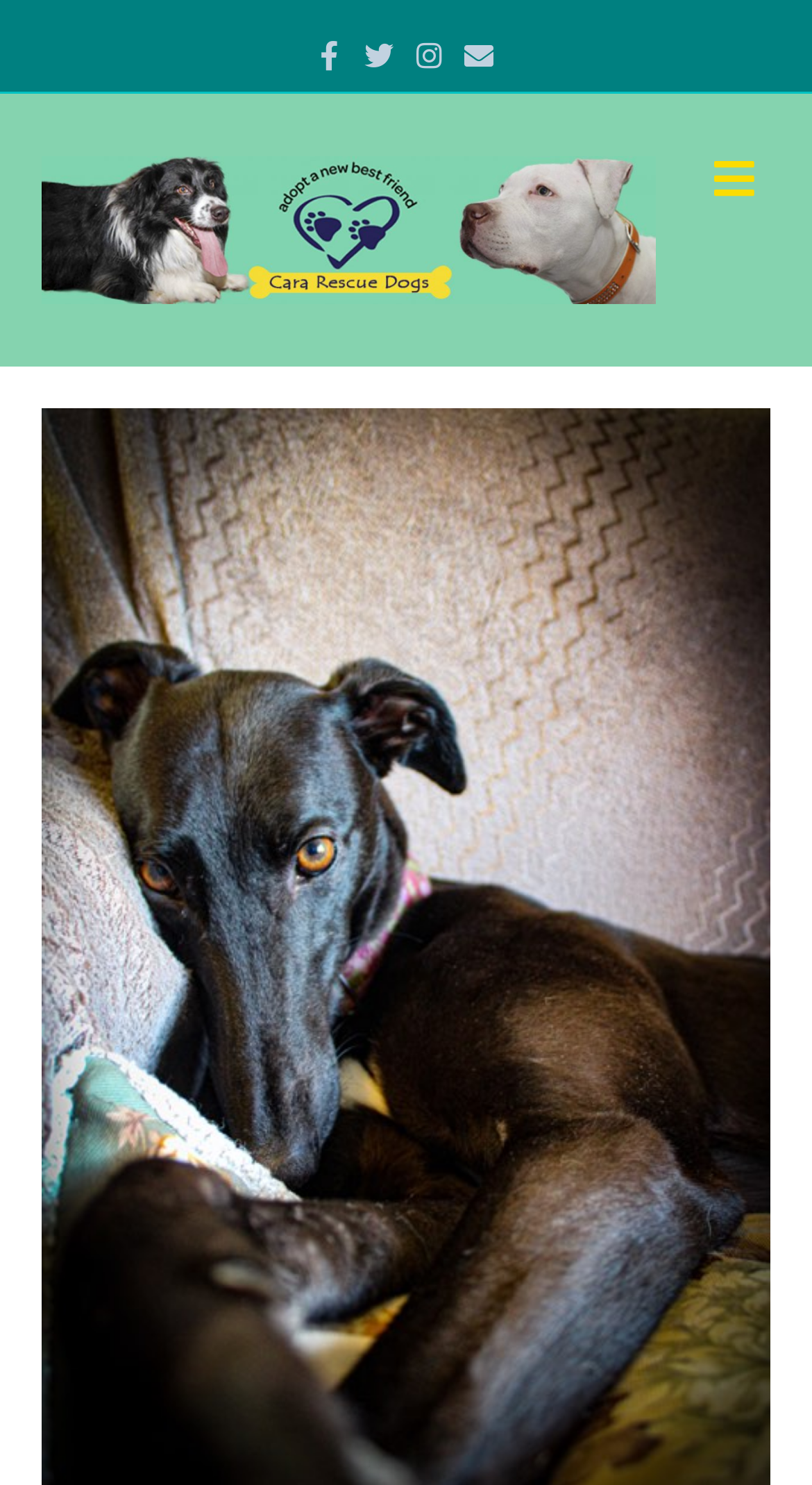Determine the bounding box coordinates for the HTML element described here: "Email".

[0.559, 0.025, 0.621, 0.046]